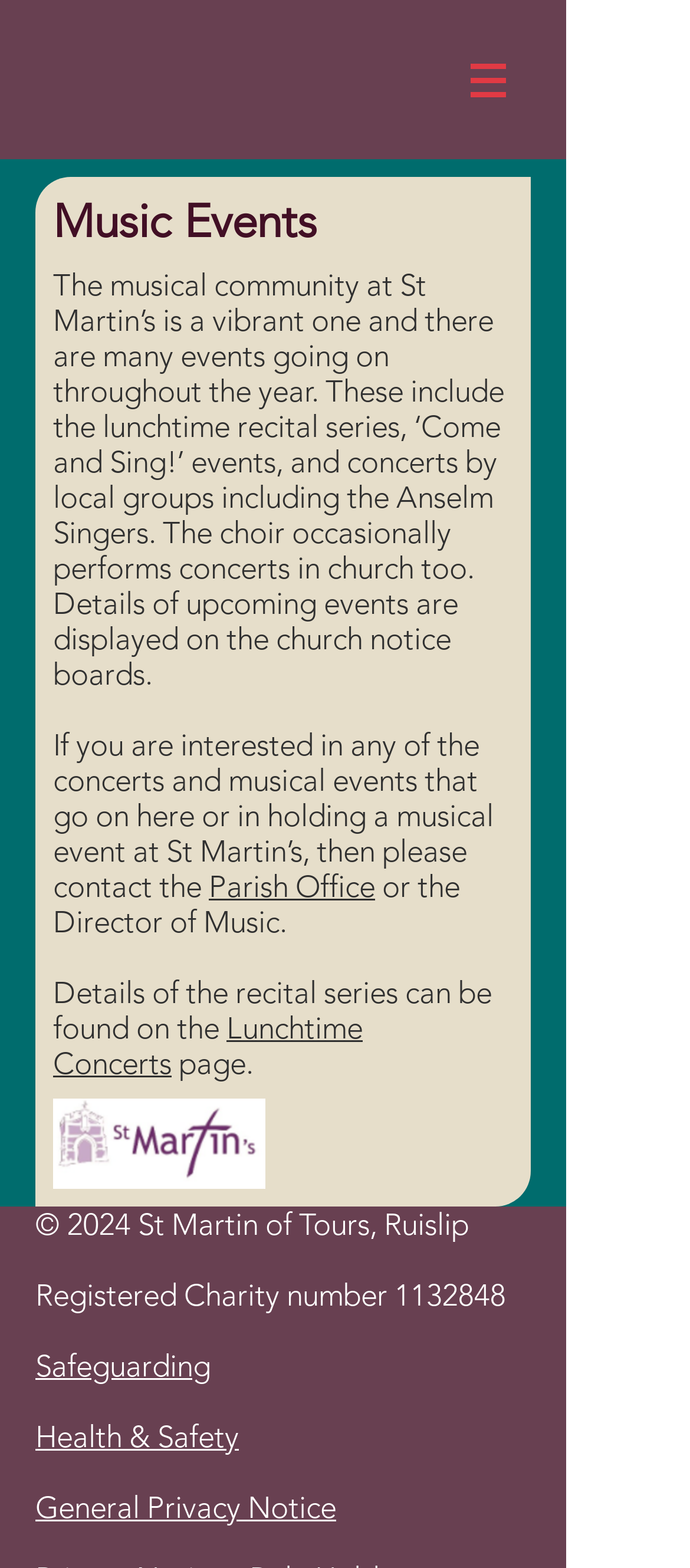Please provide the bounding box coordinates for the UI element as described: "Health & Safety". The coordinates must be four floats between 0 and 1, represented as [left, top, right, bottom].

[0.051, 0.905, 0.346, 0.927]